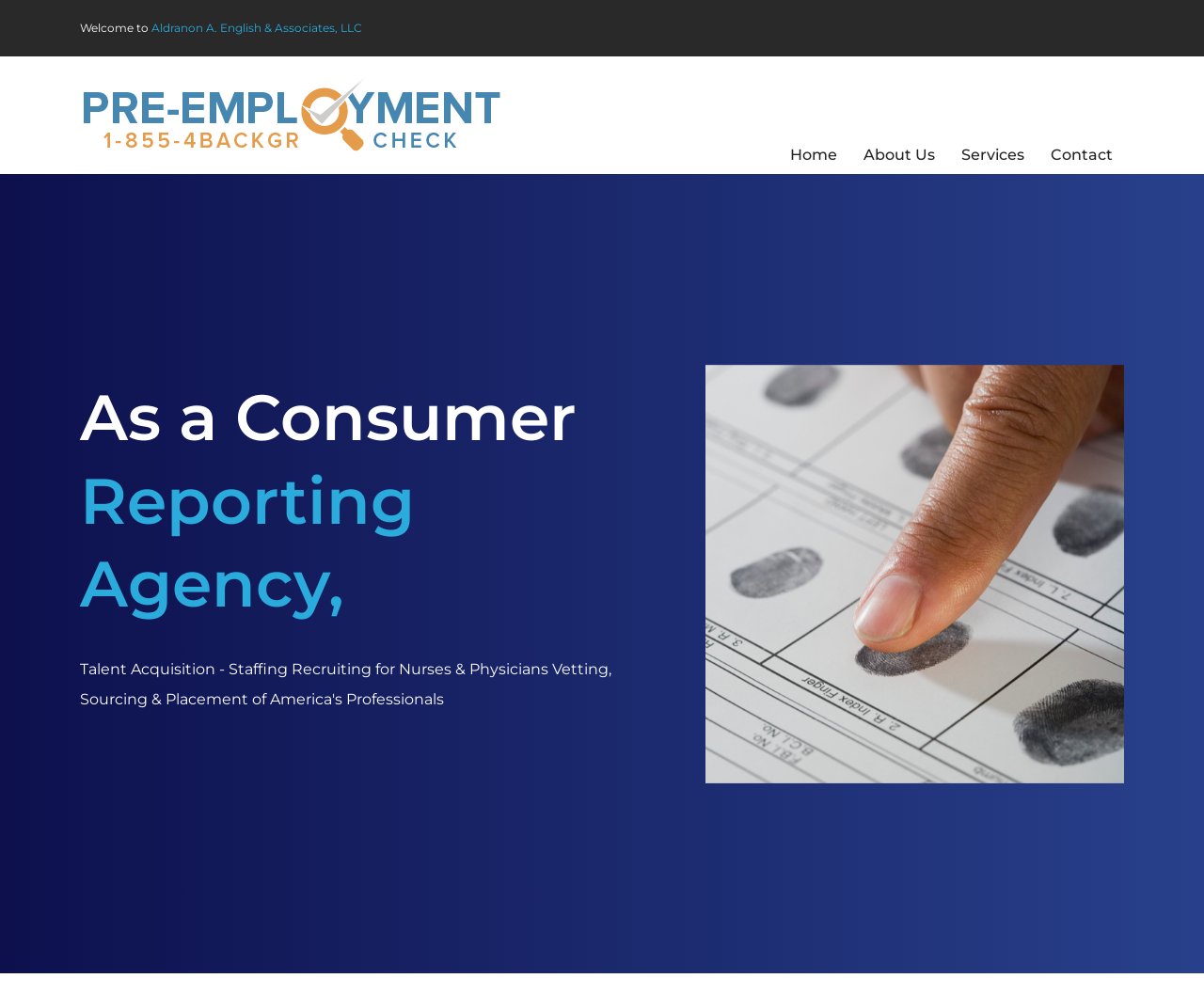Provide a brief response in the form of a single word or phrase:
What is the company name?

Aldranon A. English & Associates, LLC